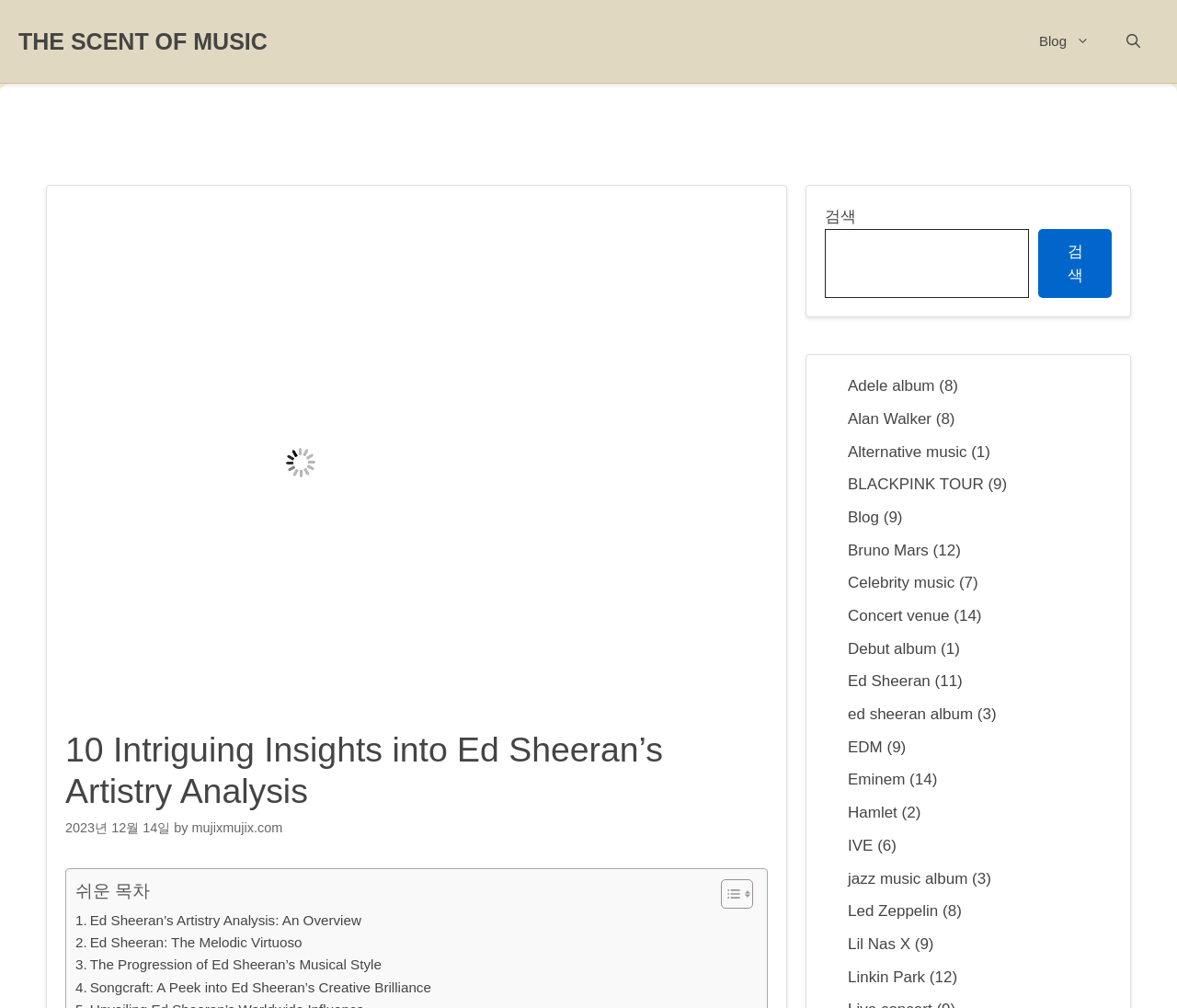Identify the bounding box coordinates of the element that should be clicked to fulfill this task: "Toggle the table of content". The coordinates should be provided as four float numbers between 0 and 1, i.e., [left, top, right, bottom].

[0.601, 0.871, 0.636, 0.902]